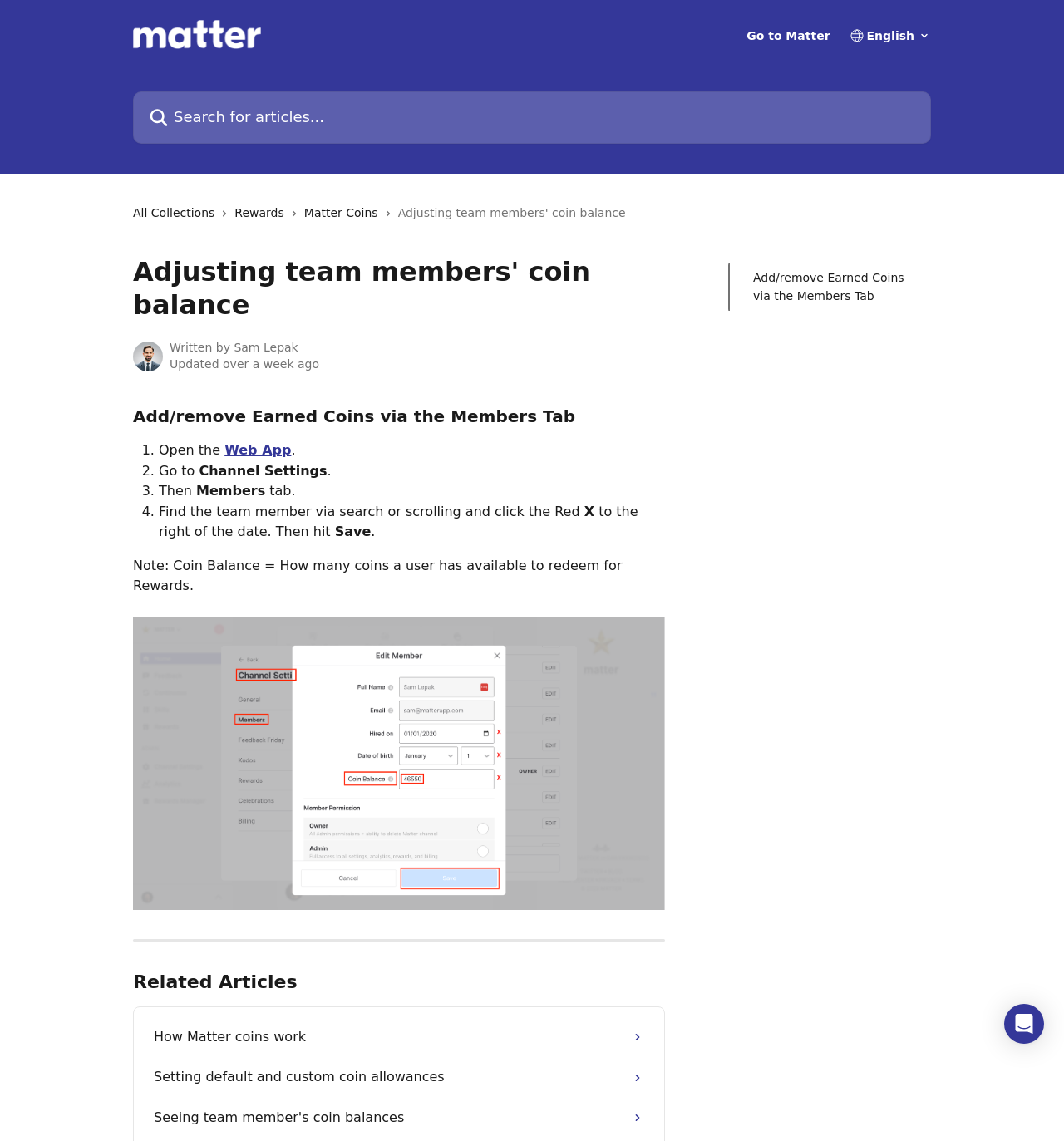Explain the features and main sections of the webpage comprehensively.

This webpage is the Matter Help Center, specifically the page about adjusting team members' coin balance. At the top, there is a header section with a logo and a link to "Matter Help Center" on the left, and a search bar and a combobox on the right. Below the header, there are several links to related topics, including "Add/remove Earned Coins via the Members Tab", "All Collections", "Rewards", and "Matter Coins".

On the left side of the page, there is a profile section with an avatar and the name "Sam Lepak", along with the text "Written by" and "Updated over a week ago". Next to the profile section, there is a main content area with a heading "Add/remove Earned Coins via the Members Tab" and a step-by-step guide on how to adjust team members' coin balance. The guide consists of four steps, each with a list marker and a brief description.

Below the guide, there is a note explaining what "Coin Balance" means. Further down, there is a section with a link to an unknown page, followed by a horizontal separator. Below the separator, there is a section titled "Related Articles" with three links to related topics, each with a brief description and an accompanying image.

On the bottom right corner of the page, there is a button to open the Intercom Messenger.